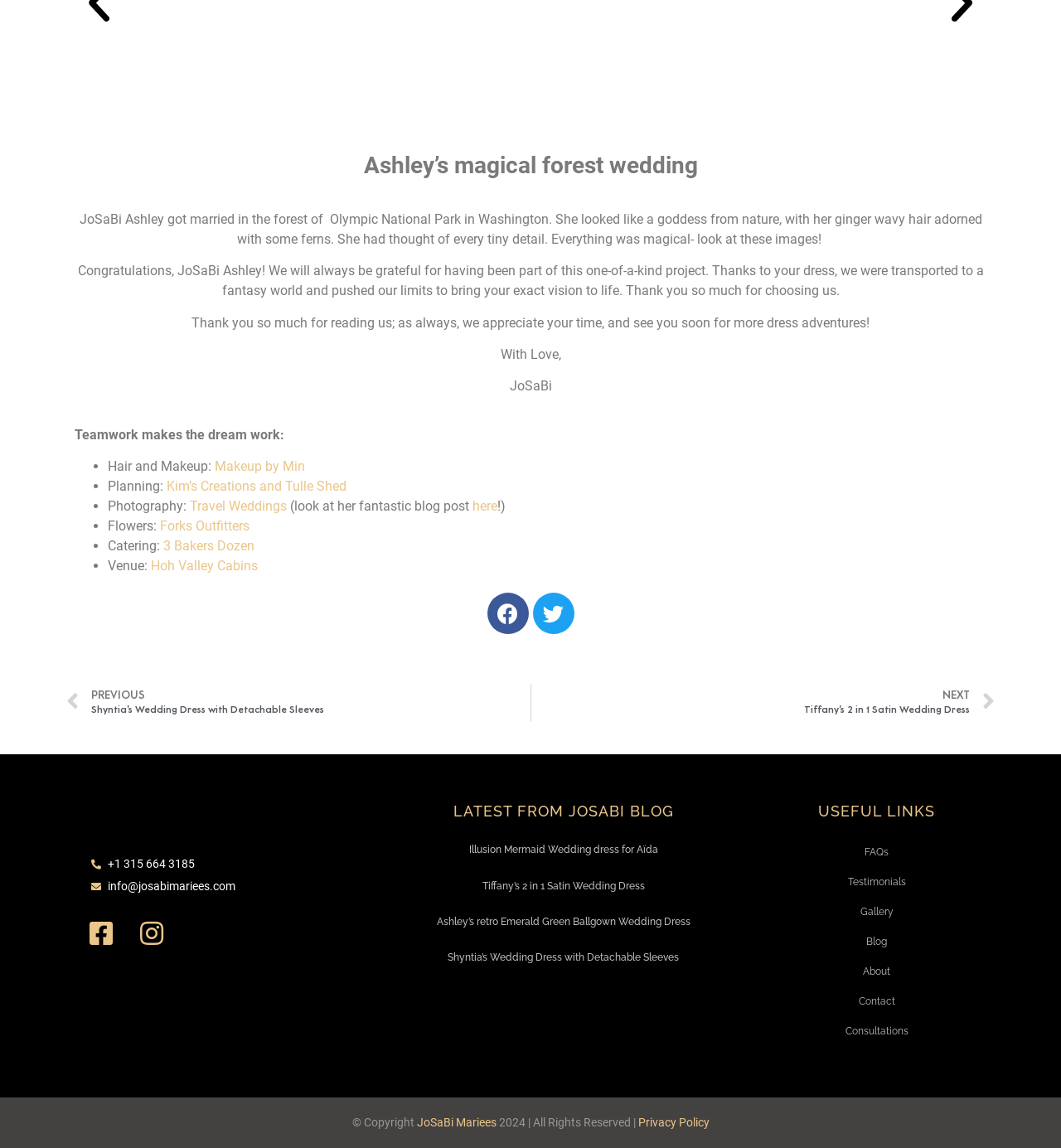Provide the bounding box coordinates for the UI element that is described by this text: "Kim’s Creations and Tulle Shed". The coordinates should be in the form of four float numbers between 0 and 1: [left, top, right, bottom].

[0.157, 0.417, 0.327, 0.43]